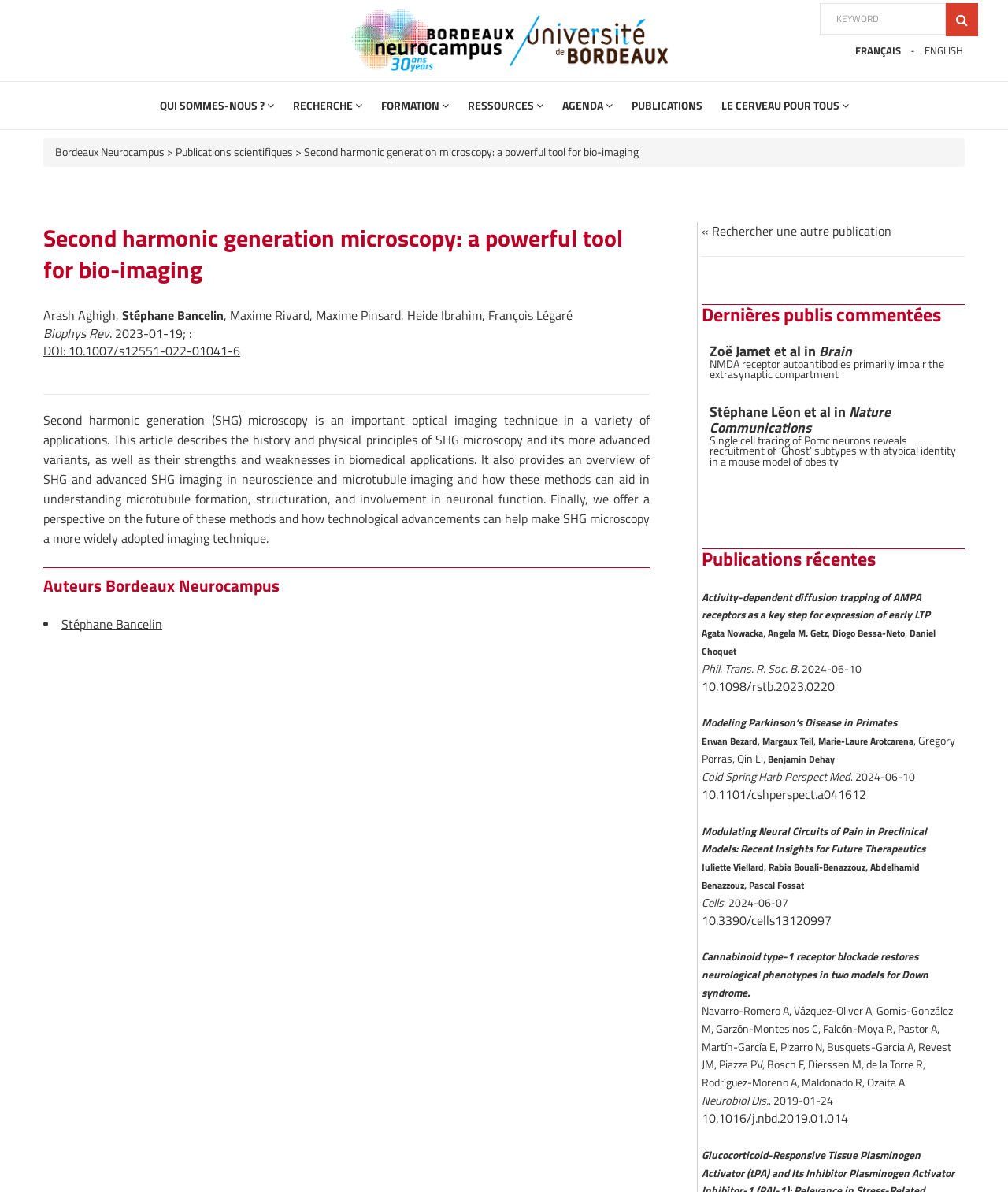Give a one-word or short-phrase answer to the following question: 
What is the name of the research institution?

Bordeaux Neurocampus